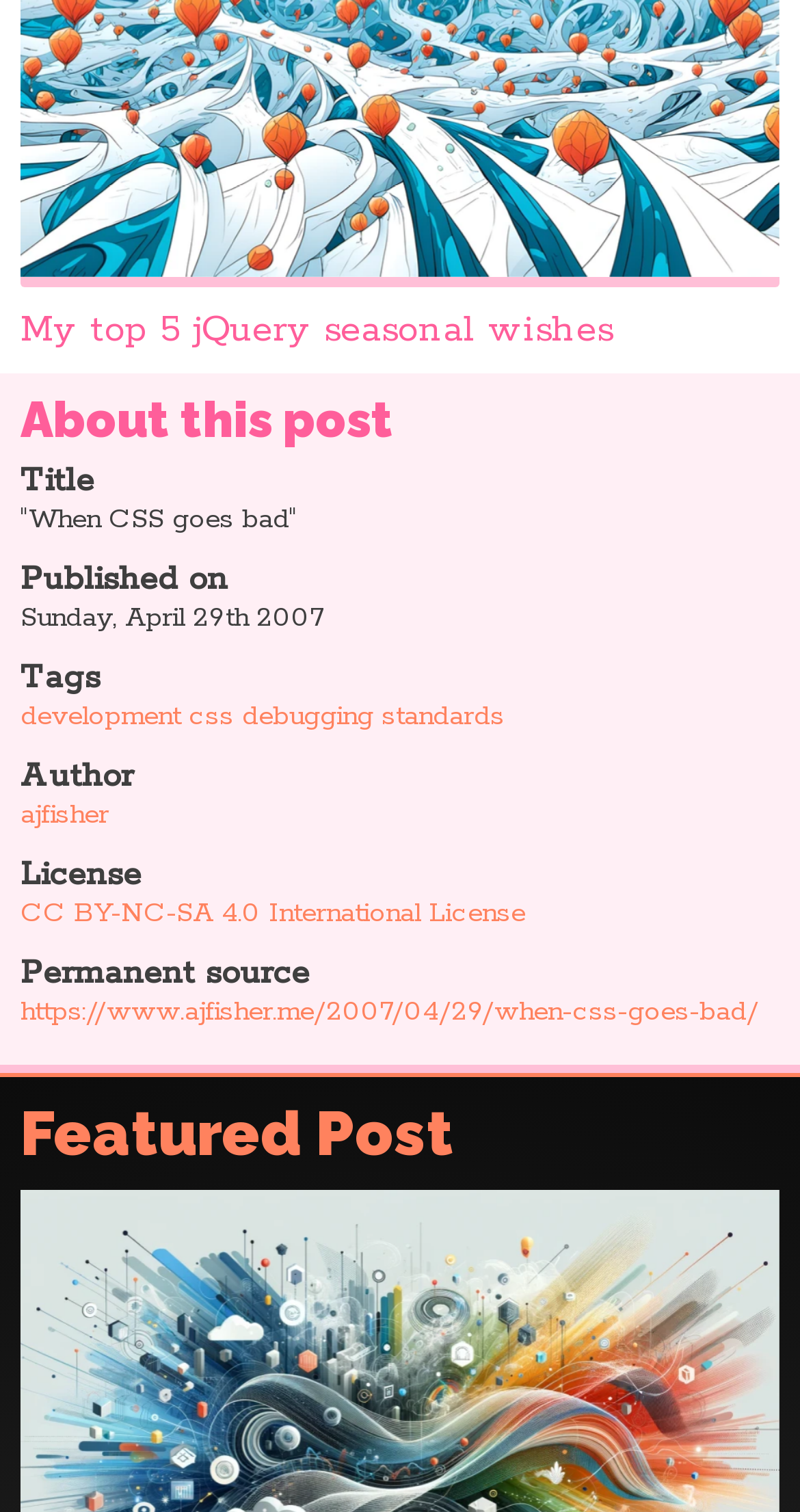Please locate the bounding box coordinates of the element's region that needs to be clicked to follow the instruction: "View the author's profile". The bounding box coordinates should be provided as four float numbers between 0 and 1, i.e., [left, top, right, bottom].

[0.026, 0.527, 0.136, 0.55]